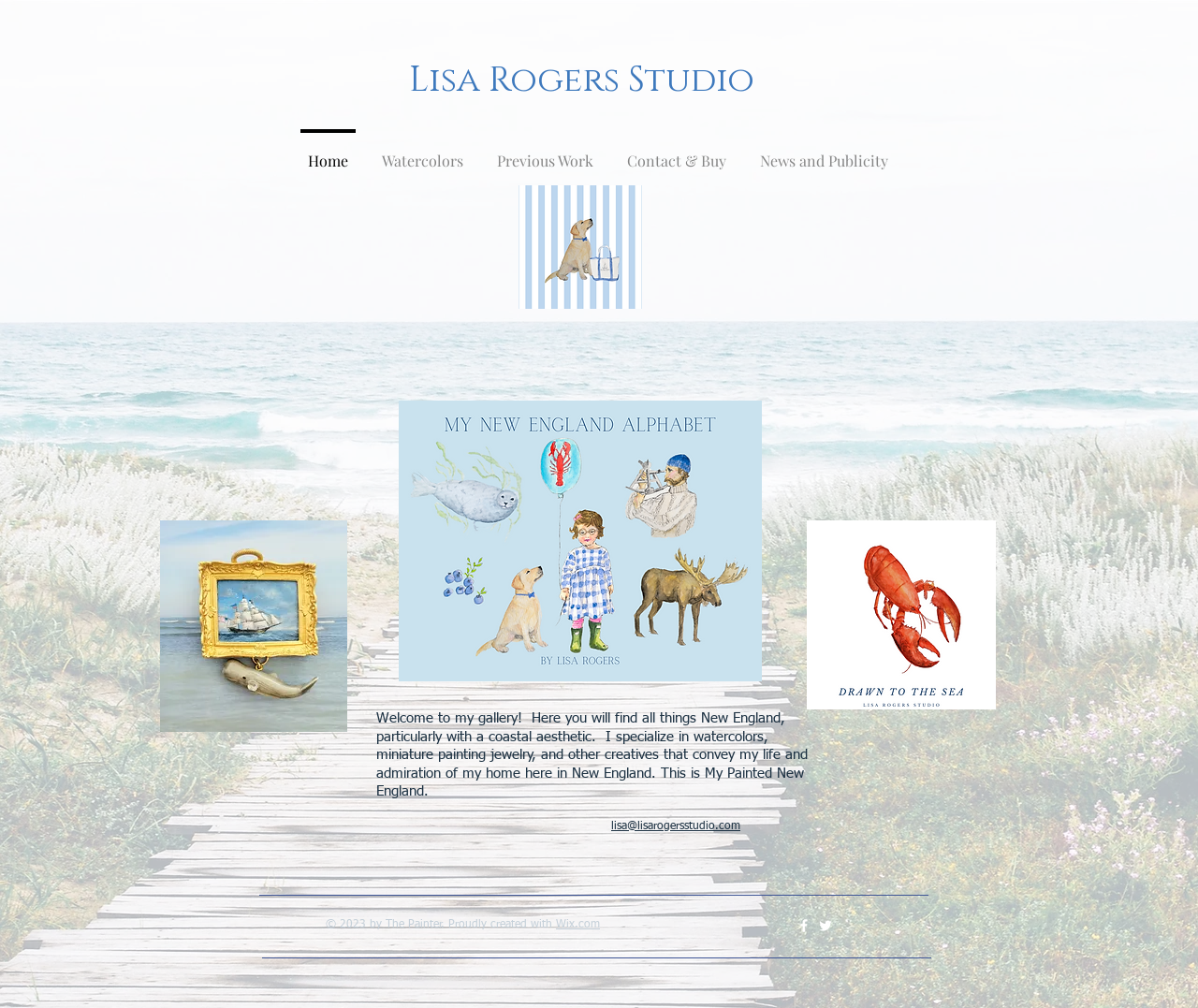Deliver a detailed narrative of the webpage's visual and textual elements.

The webpage is about Lisa Rogers Studio, which specializes in watercolor and custom art with a New England and coastal aesthetic. At the top of the page, there is a heading with the studio's name, followed by a navigation menu with links to different sections of the website, including Home, Watercolors, Previous Work, Contact & Buy, and News and Publicity.

Below the navigation menu, there is an image, likely a logo or a decorative element. The main content of the page is divided into two sections. On the left, there are three images showcasing the studio's artwork, including a painting of a coastal scene, an alphabet-themed artwork, and another painting with a sea-inspired theme.

On the right side of the main content, there is a welcome message that introduces the studio and its focus on New England and coastal-themed art. Below the welcome message, there is a link to the studio's email address. At the very bottom of the page, there is a footer section with copyright information, a link to the website's creator, and a social media bar with two links to the studio's social media profiles.